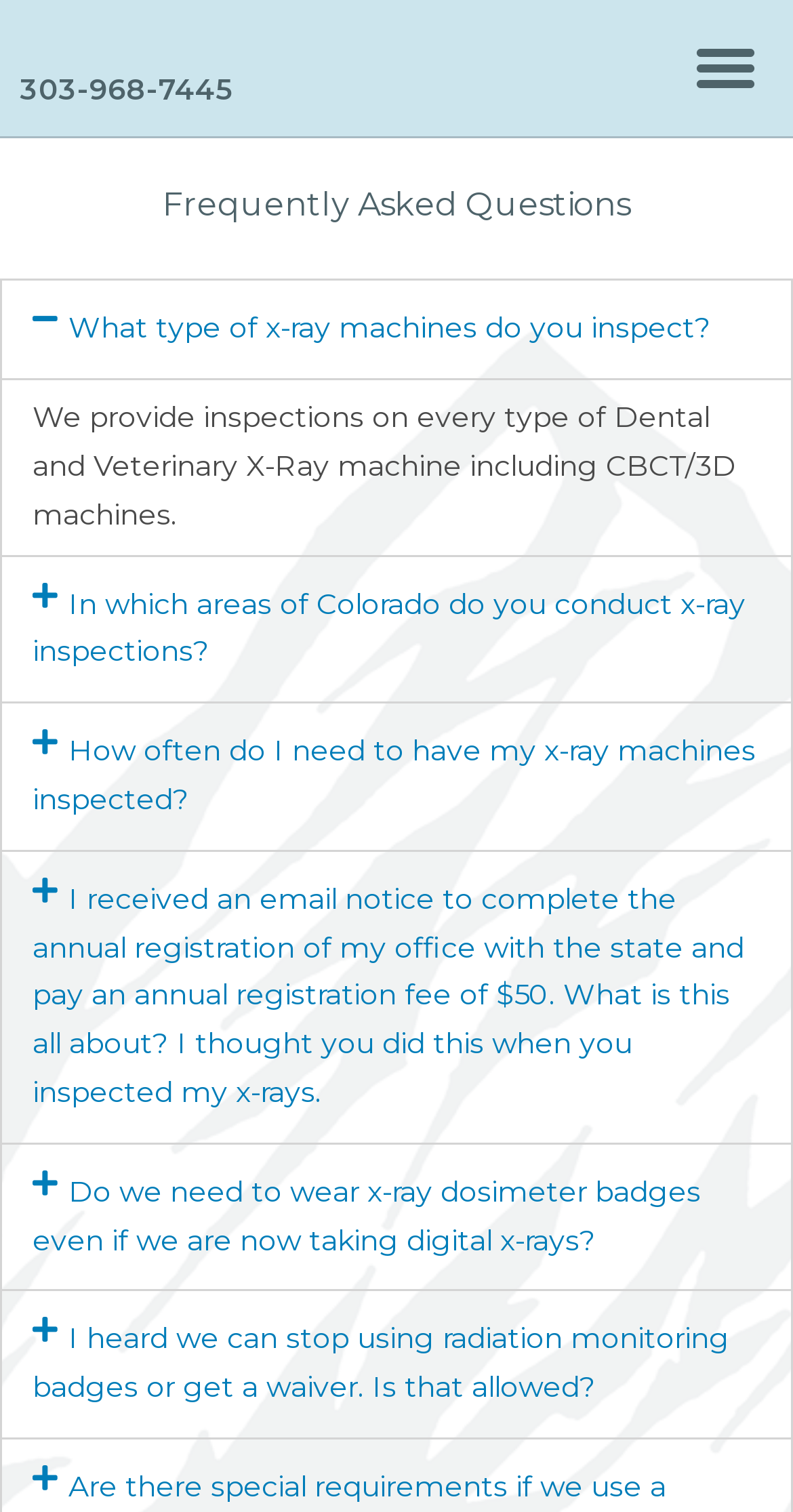Answer the following in one word or a short phrase: 
What type of x-ray machines are inspected?

Dental and Veterinary X-Ray machines